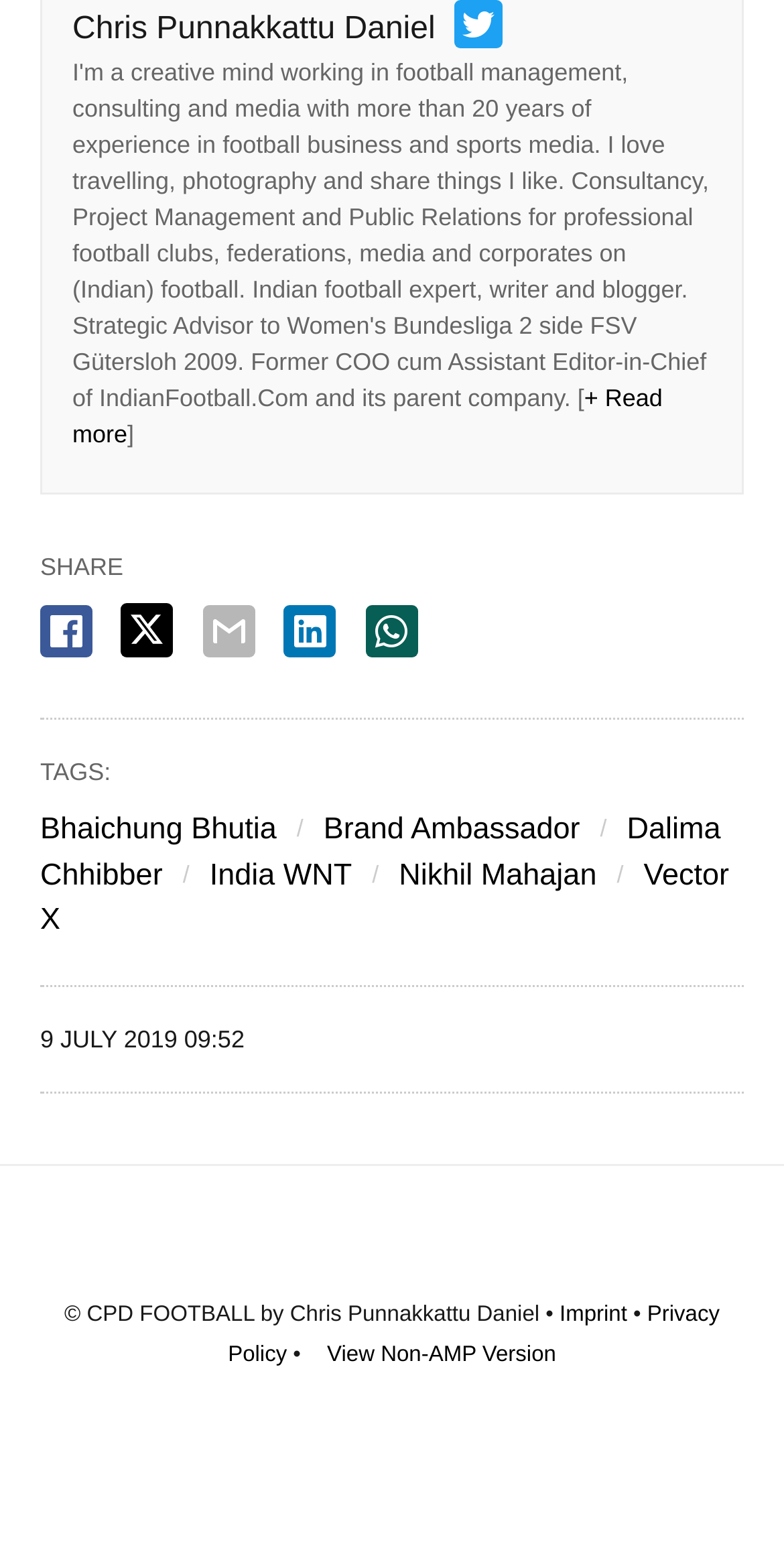Locate the bounding box coordinates of the area where you should click to accomplish the instruction: "Read more about the article".

[0.092, 0.247, 0.845, 0.288]